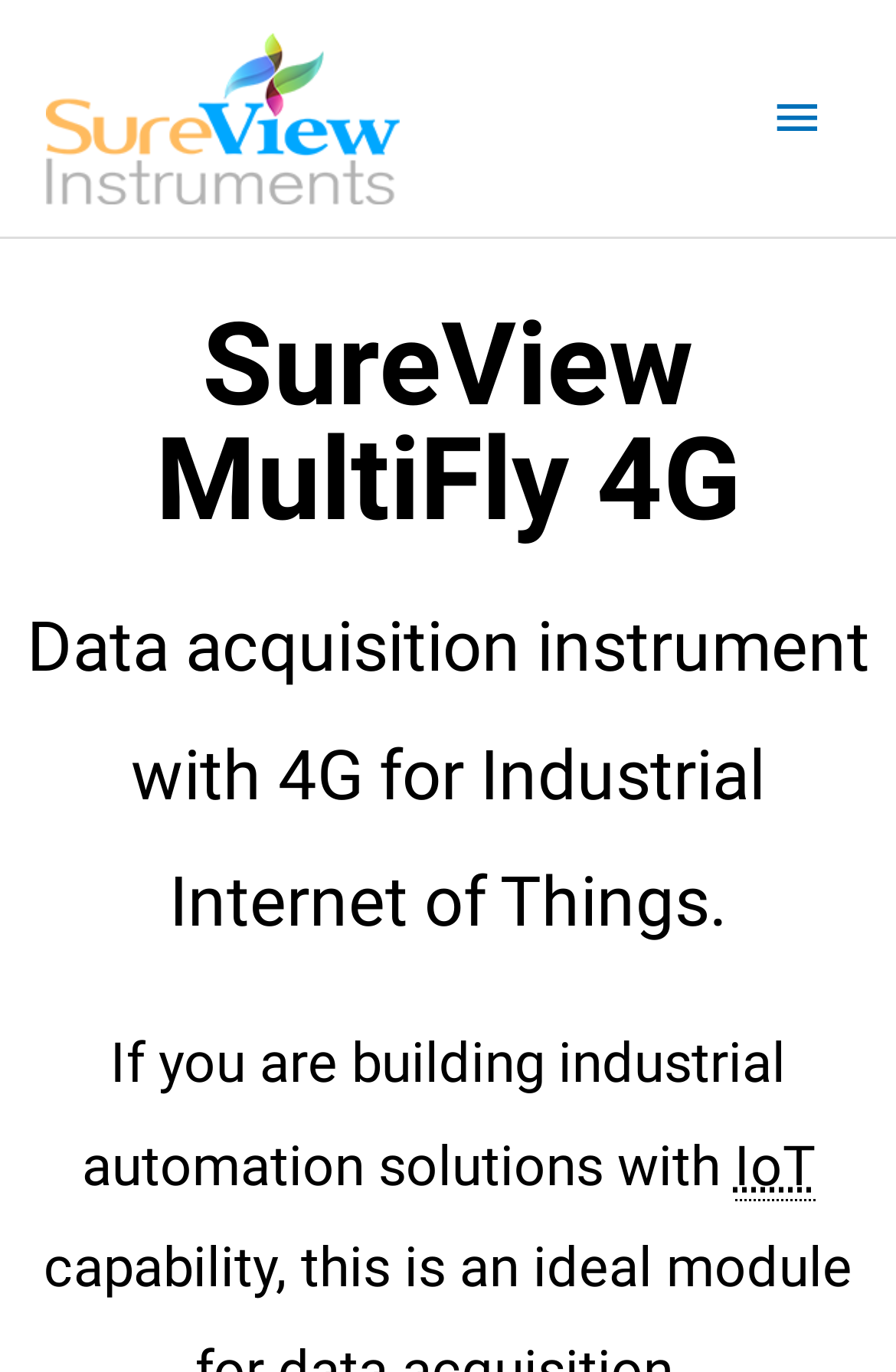Illustrate the webpage thoroughly, mentioning all important details.

The webpage is about the MultiFly 4G, a data acquisition instrument with 4G capability for industrial automation and Internet of Things (IoT) solutions. 

At the top left, there is a link to "SureView Instruments for Test equipment for Fuel cells" accompanied by a small image. 

On the top right, a main menu button is located, which is not expanded. 

Below the link and image, a prominent heading "SureView MultiFly 4G" is displayed. 

Under the heading, a brief description of the instrument is provided, stating that it is a data acquisition instrument with 4G for Industrial Internet of Things. 

Further down, a paragraph of text explains that the instrument is ideal for building industrial automation solutions with IoT capability, where the abbreviation "IoT" is defined as "Internet of Things".